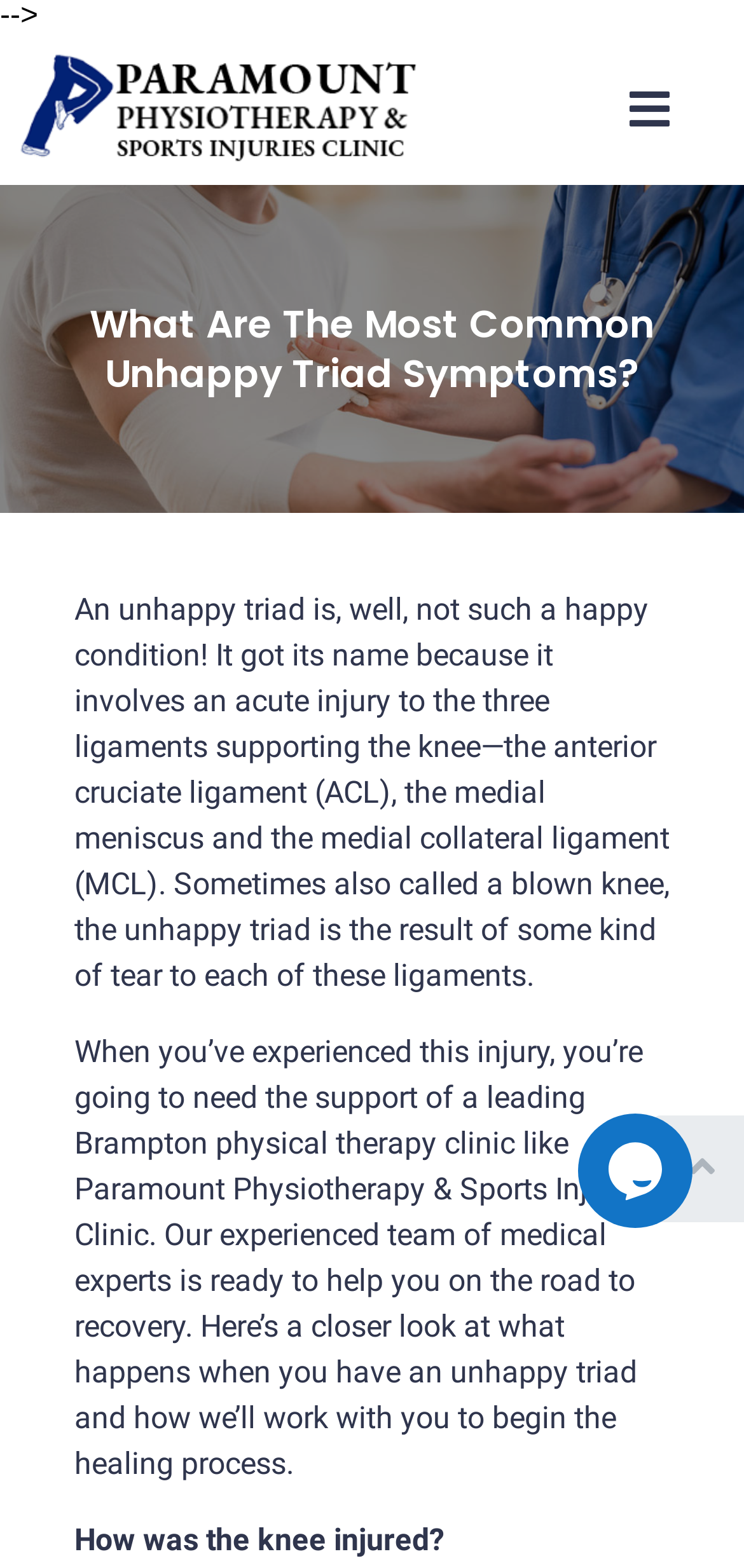Please find the bounding box for the following UI element description. Provide the coordinates in (top-left x, top-left y, bottom-right x, bottom-right y) format, with values between 0 and 1: alt="physio clinic Brampton"

[0.0, 0.022, 0.8, 0.119]